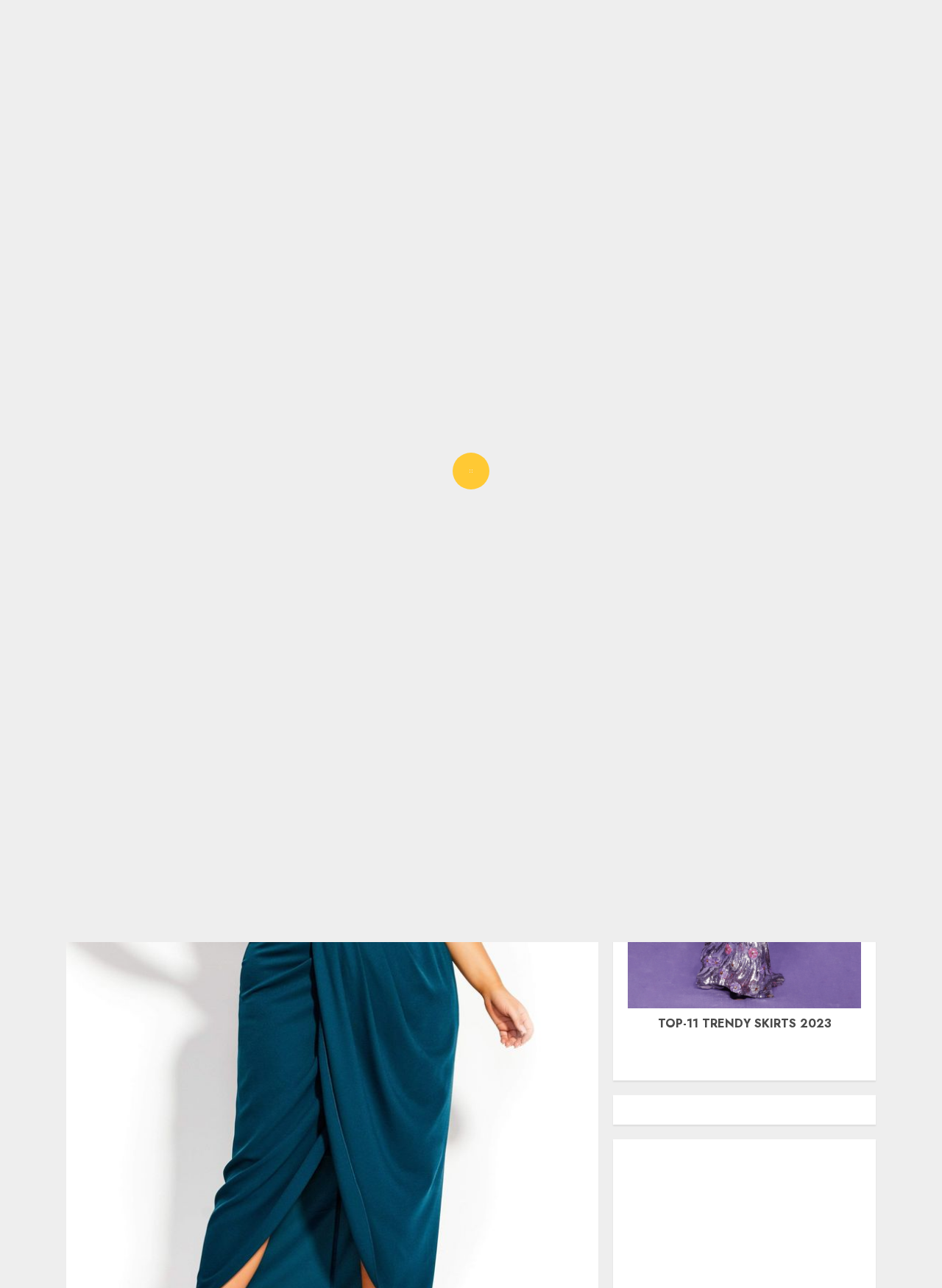What is the category of the article?
Please respond to the question thoroughly and include all relevant details.

The category of the article can be determined by looking at the breadcrumbs navigation at the top of the webpage. The breadcrumbs show the hierarchy of the webpage's categories, and the current category is 'BEST OUTFITS', which is also a link that can be clicked to navigate to other related articles.